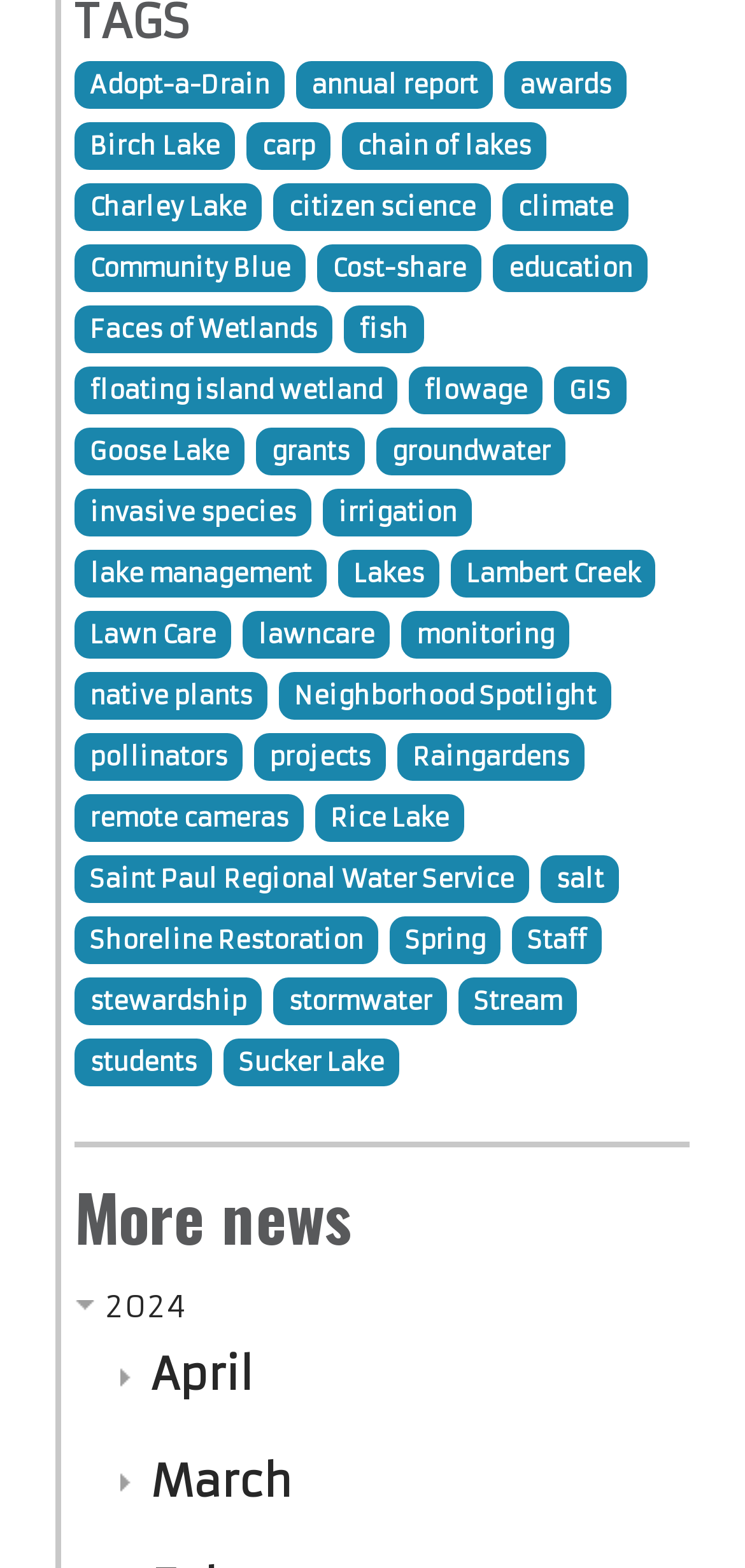What is the theme of the 'More news' section?
Give a detailed explanation using the information visible in the image.

Based on the heading 'More news' and the list markers and static text elements below it, I inferred that this section is dedicated to news and updates related to the topic of the webpage, which is lakes and water management.